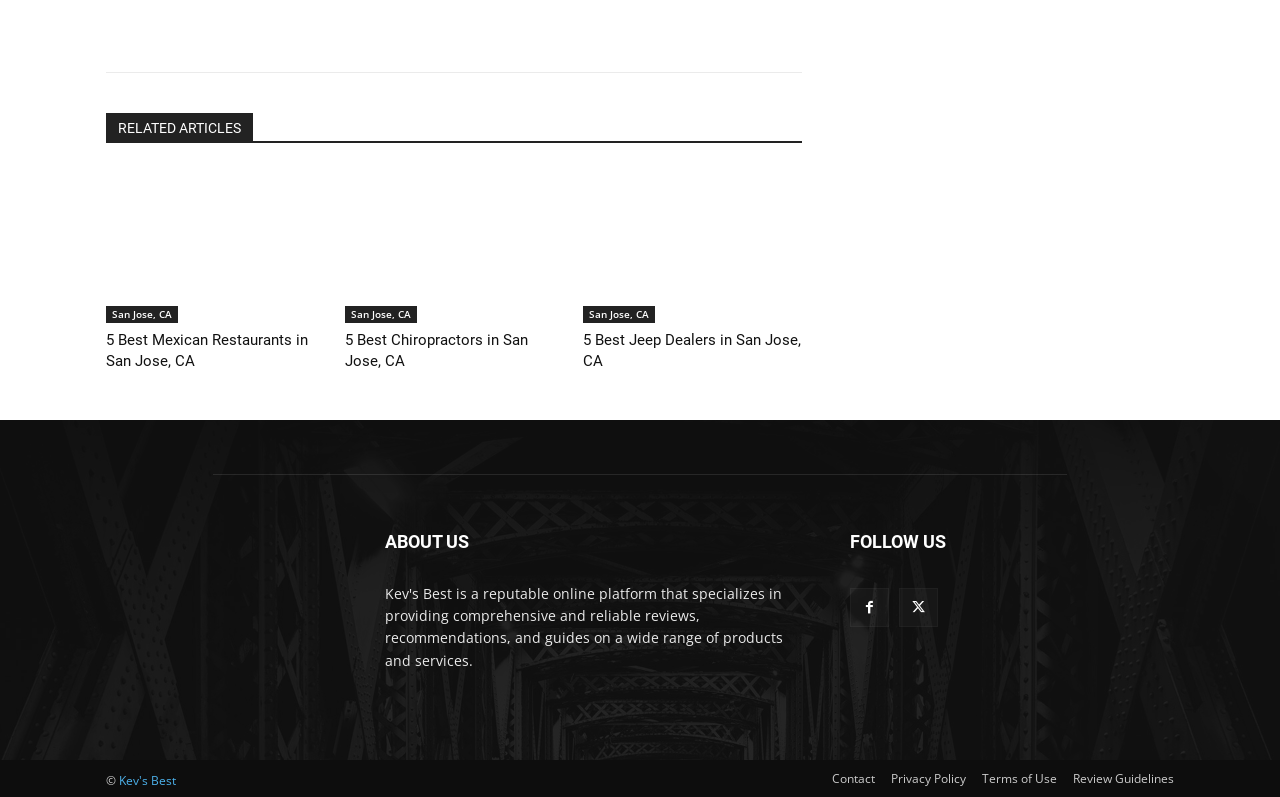Give a concise answer using one word or a phrase to the following question:
What social media icons are available on the webpage?

Four icons